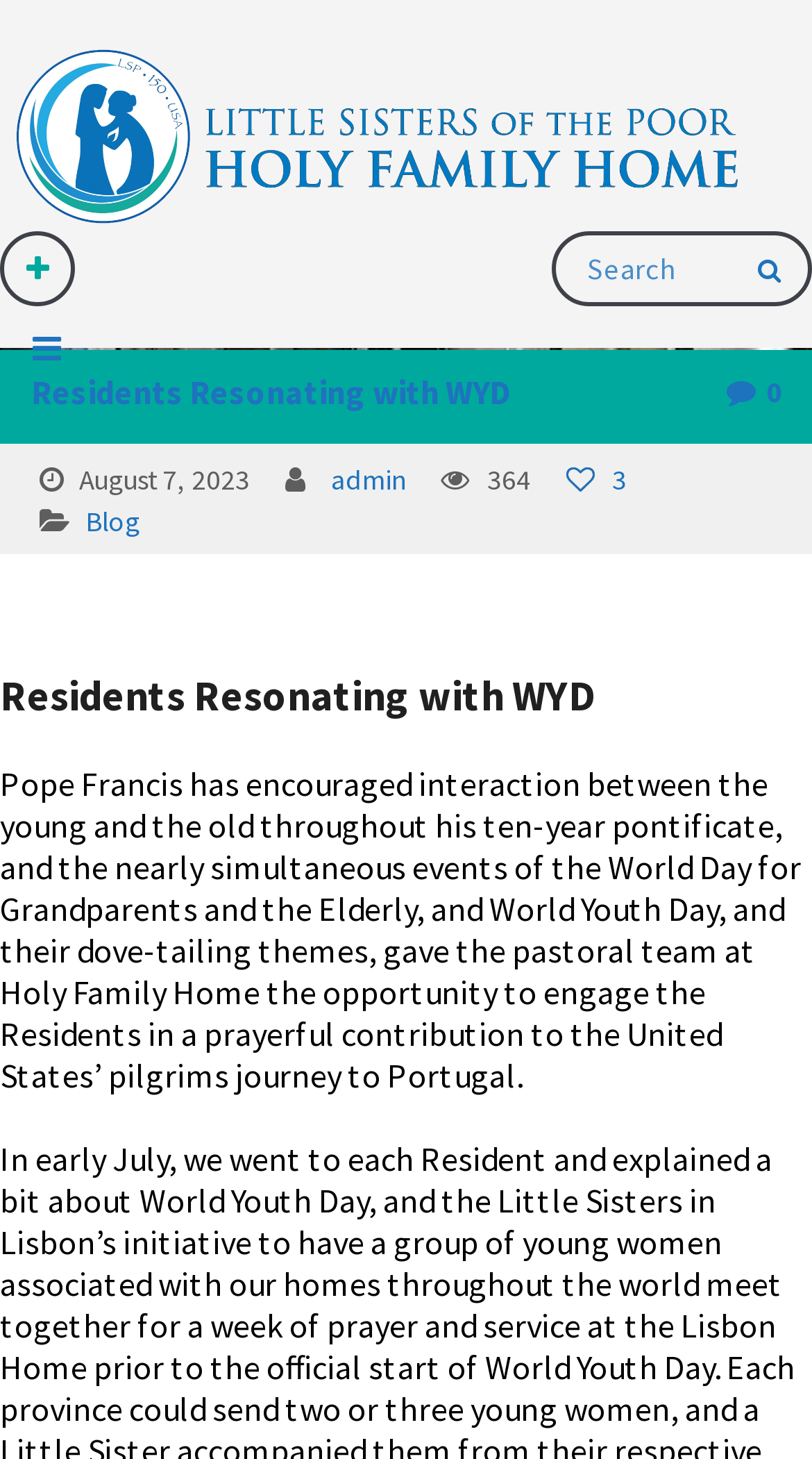What is the theme of the prayerful contribution?
Please respond to the question with as much detail as possible.

The theme of the prayerful contribution can be found in the long paragraph of text on the webpage, where it is mentioned that the pastoral team at Holy Family Home engaged the Residents in a prayerful contribution to the United States’ pilgrims journey to Portugal, which is related to the World Day for Grandparents and the Elderly, and World Youth Day.